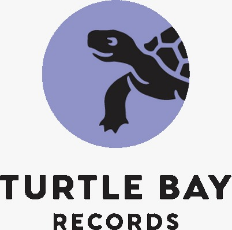What is the shape of the background?
We need a detailed and exhaustive answer to the question. Please elaborate.

The logo depicts a stylized black turtle set against a soft purple circular background, which implies that the shape of the background is circular.